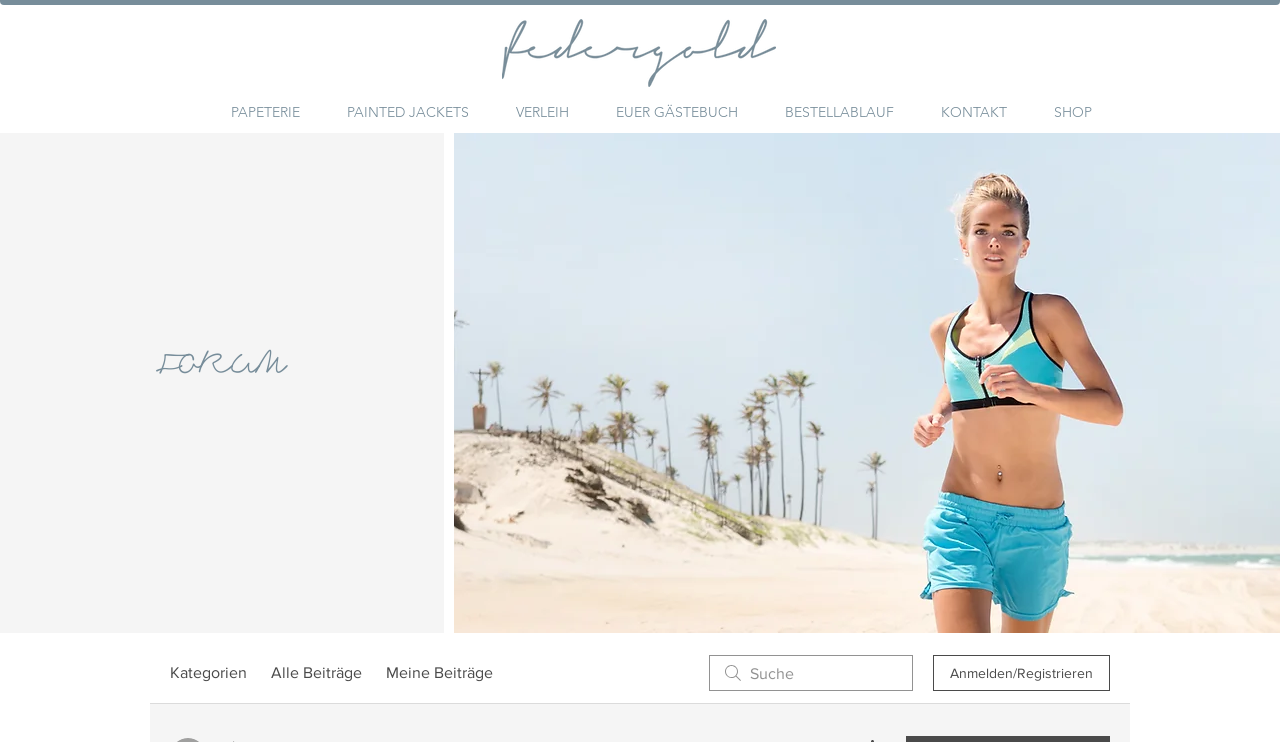Show the bounding box coordinates for the HTML element as described: "PAPETERIE".

[0.161, 0.137, 0.253, 0.166]